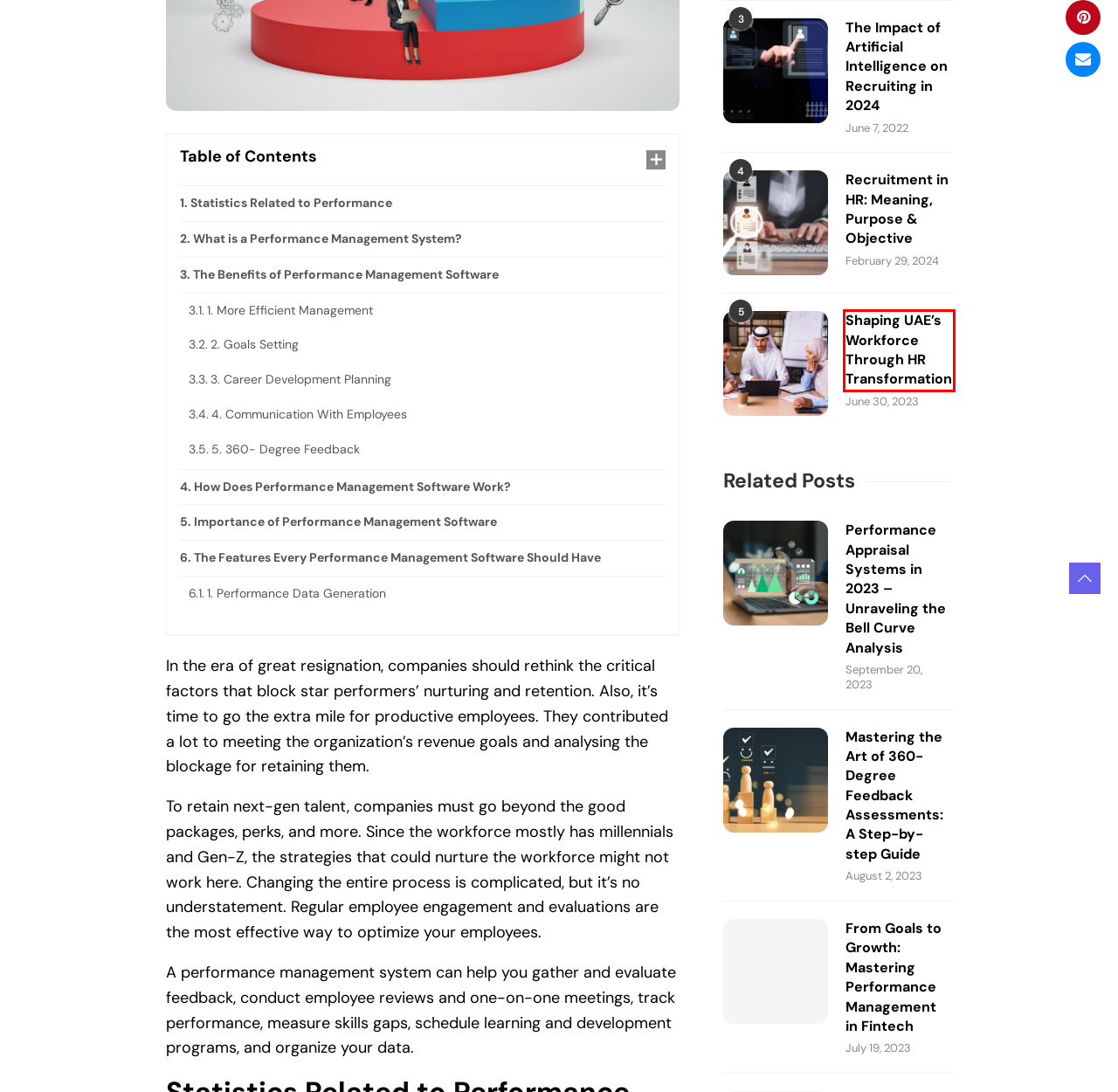Provided is a screenshot of a webpage with a red bounding box around an element. Select the most accurate webpage description for the page that appears after clicking the highlighted element. Here are the candidates:
A. How HR Transformation is Shaping UAE's Workforce | Akrivia HCM
B. About us | Akrivia HCM - Our success | Leadership | Culture
C. Download Human Resource Management eBooks - Akrivia HCM
D. The Future of Performance Management in Fintech | Akrivia HCM
E. What is Recruitment in HR? | Purpose & Objectives | Akrivia HCM
F. AI in Recruiting Software 2023 | Akrivia HCM
G. Bell Curve Theory: A Comprehensive Guide | Akrivia HCM
H. A Step-by-Step Guide to 360-Degree Feedback | Akrivia HCM

A